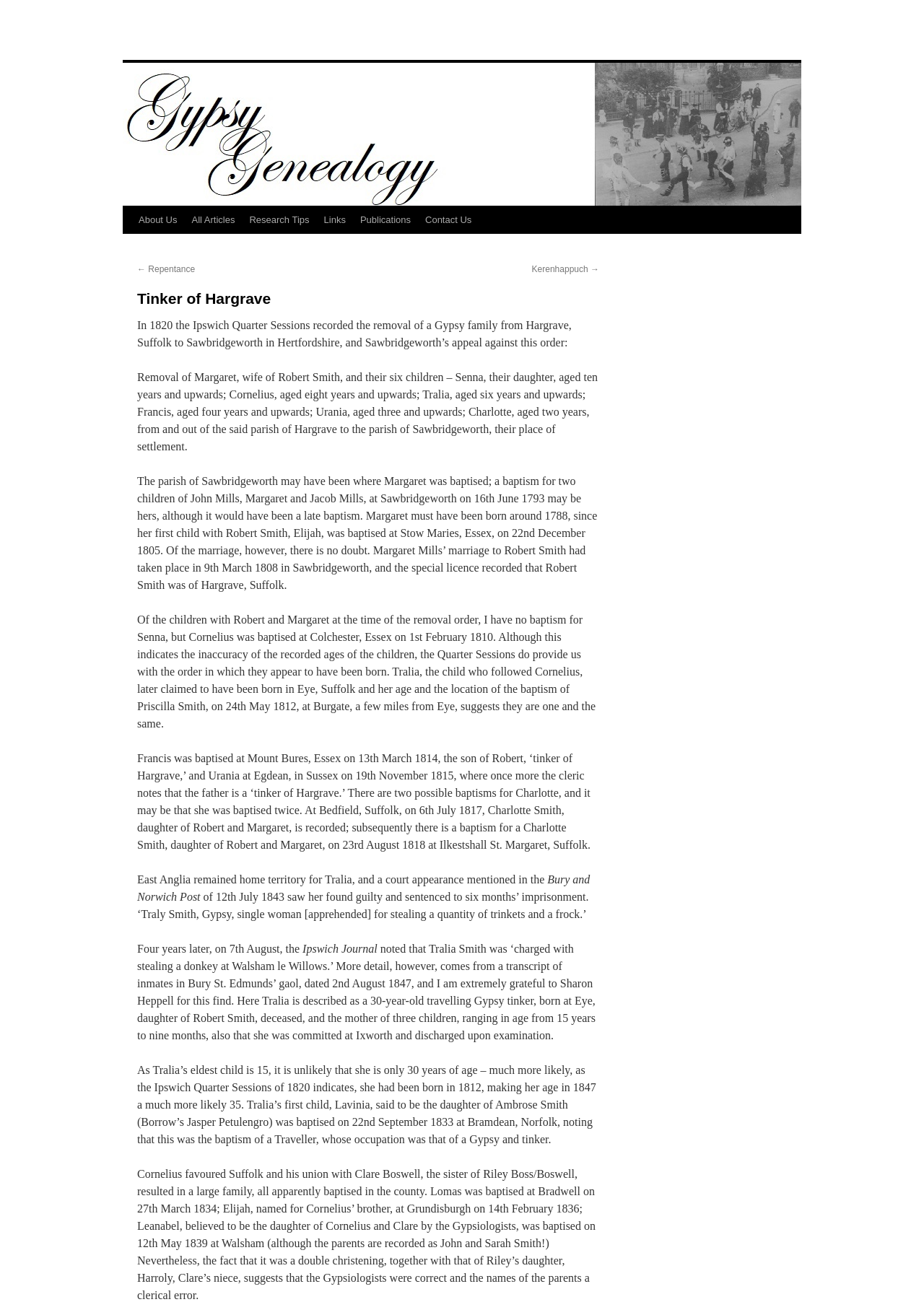Answer this question using a single word or a brief phrase:
How many children did Tralia have?

three